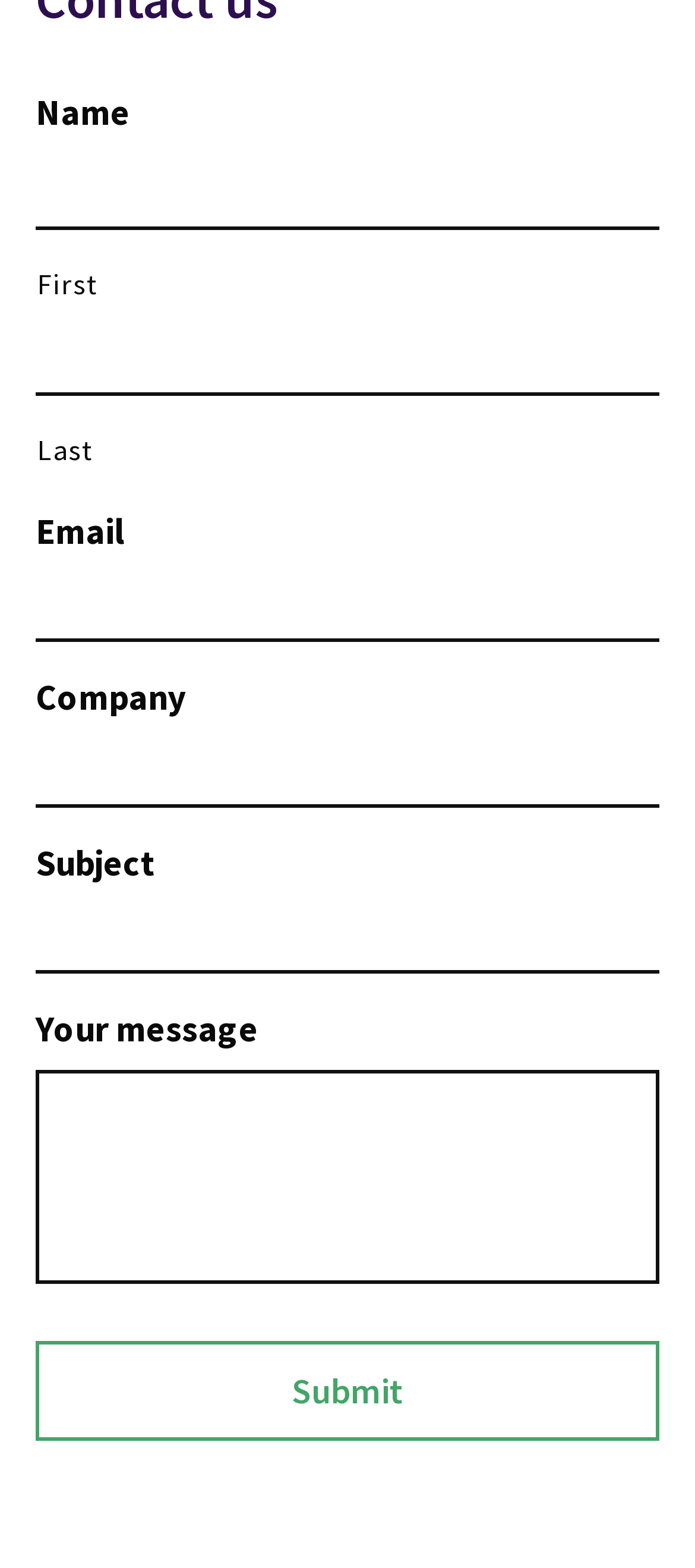Respond with a single word or phrase to the following question:
How many text fields are there?

6